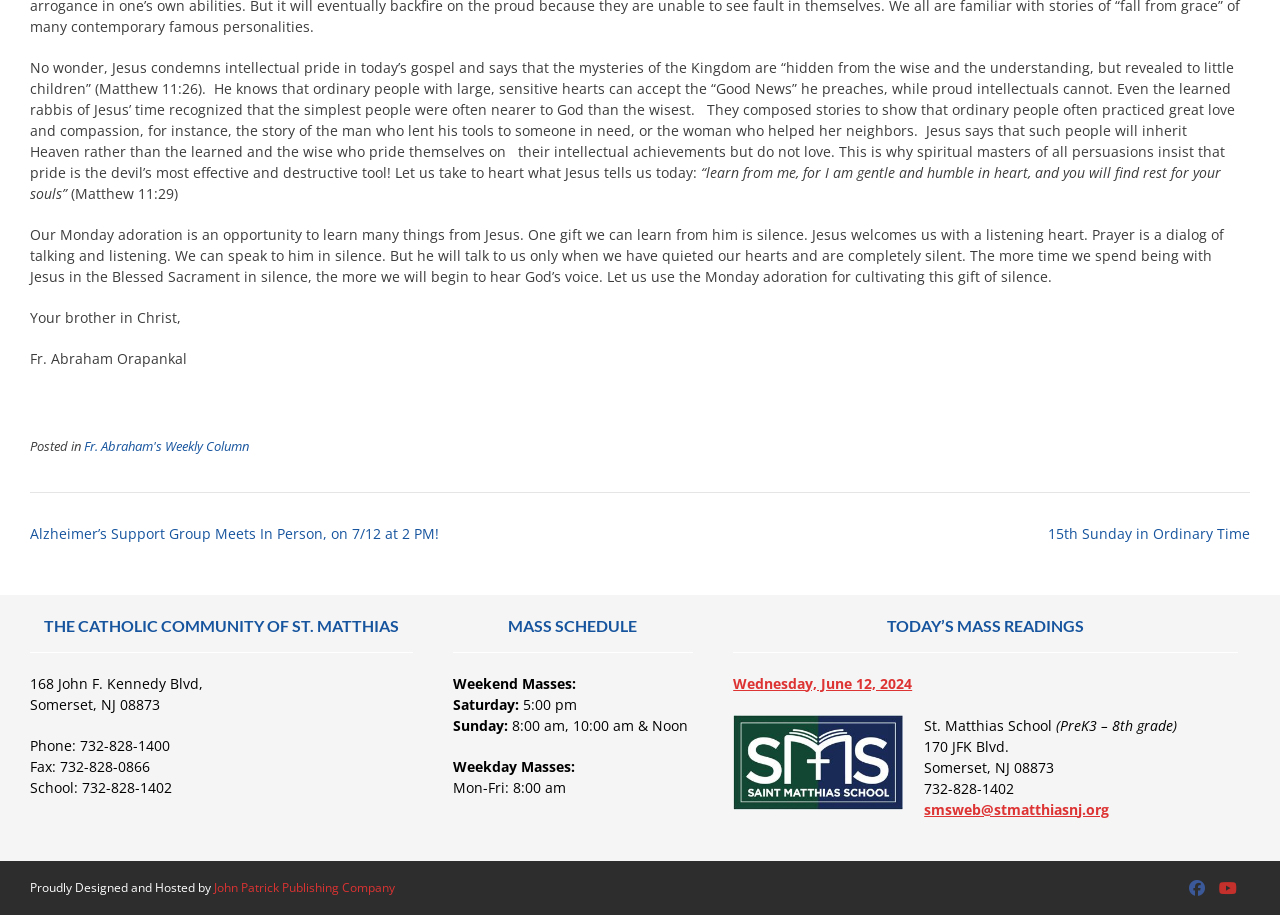Identify the bounding box for the UI element described as: "John Patrick Publishing Company". Ensure the coordinates are four float numbers between 0 and 1, formatted as [left, top, right, bottom].

[0.167, 0.96, 0.309, 0.979]